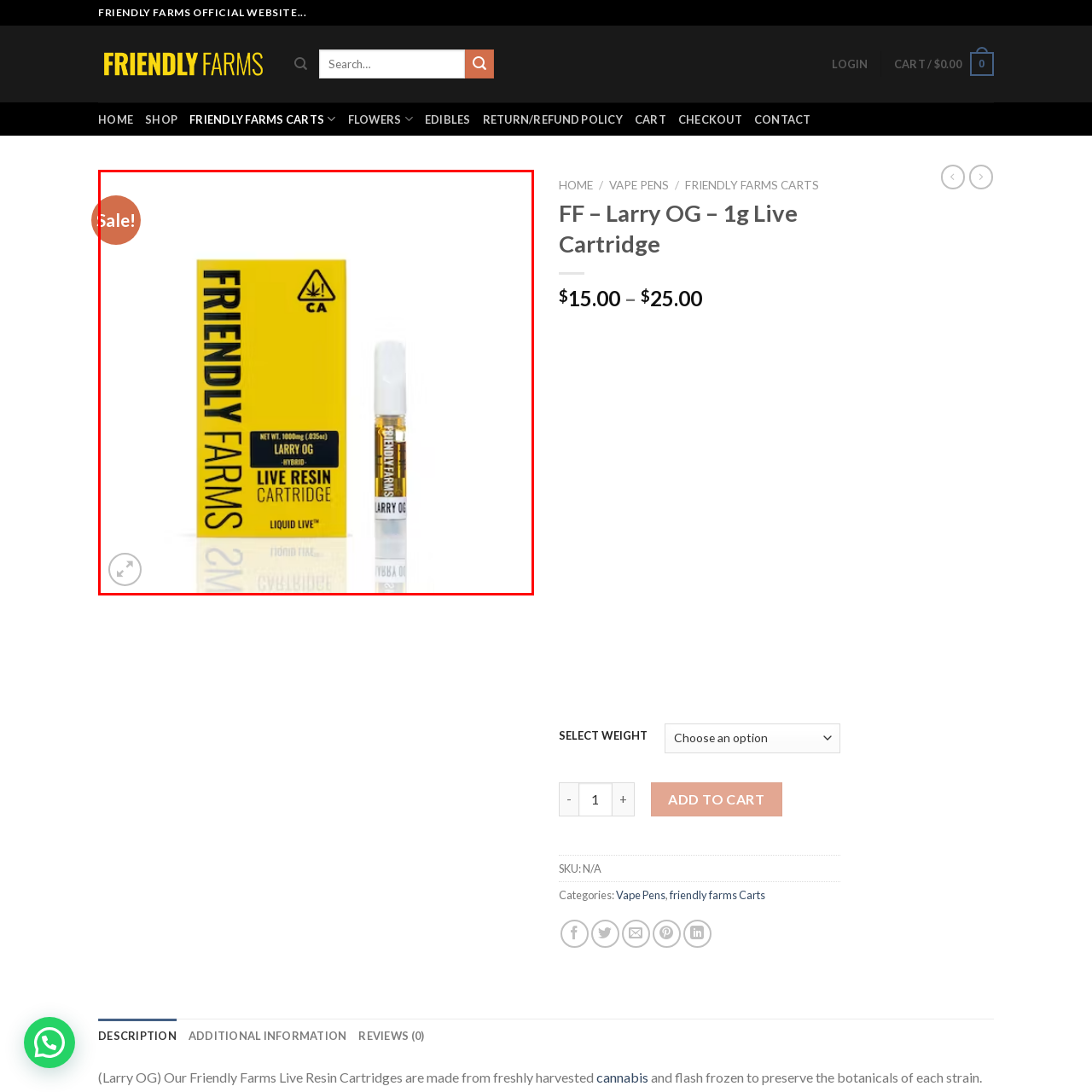Pay special attention to the segment of the image inside the red box and offer a detailed answer to the question that follows, based on what you see: What type of strain is the Larry OG?

The packaging of the Larry OG live resin cartridge designates it as a hybrid strain, suggesting that it combines the characteristics of both indica and sativa strains, making it appealing to a wide range of users.